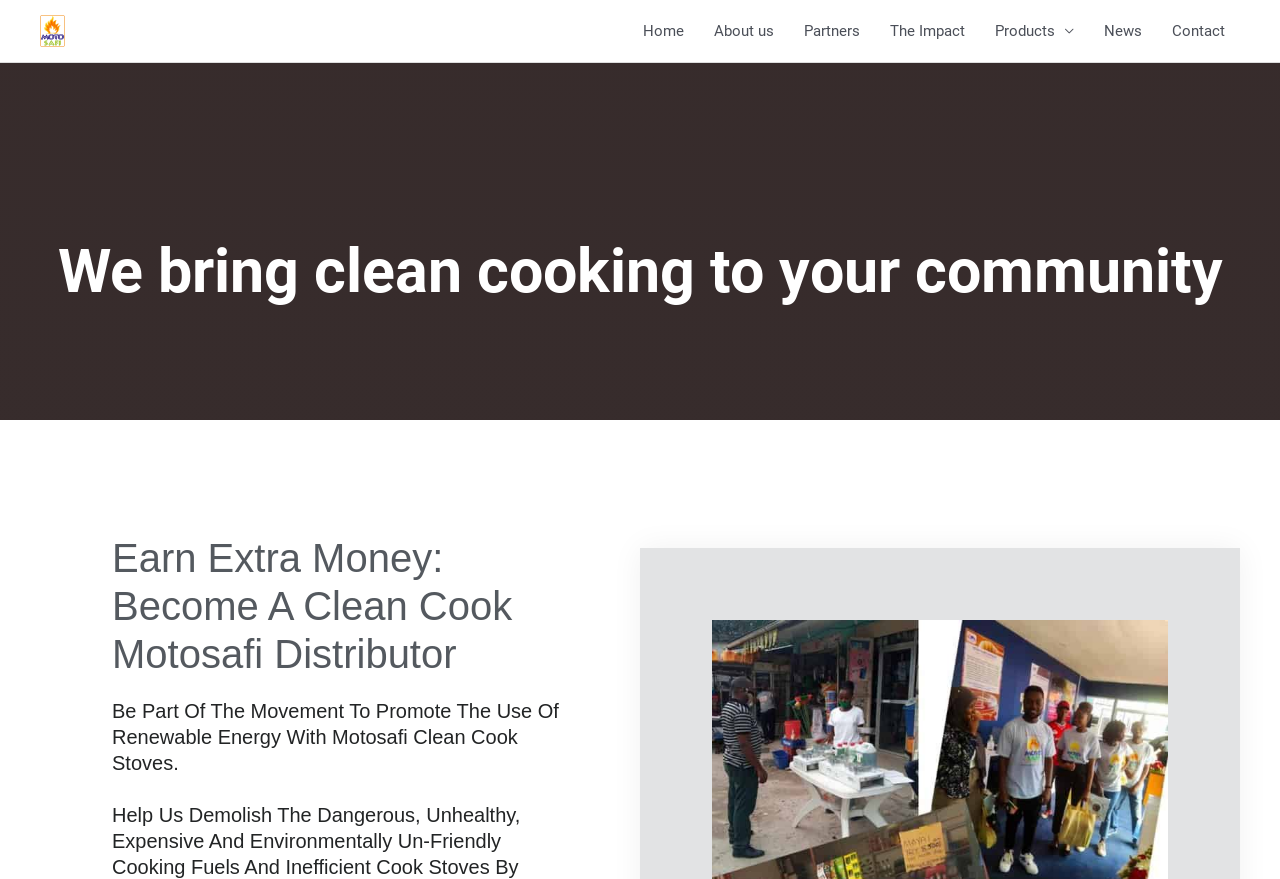What is the main purpose of the webpage?
Using the visual information from the image, give a one-word or short-phrase answer.

Become a distributor